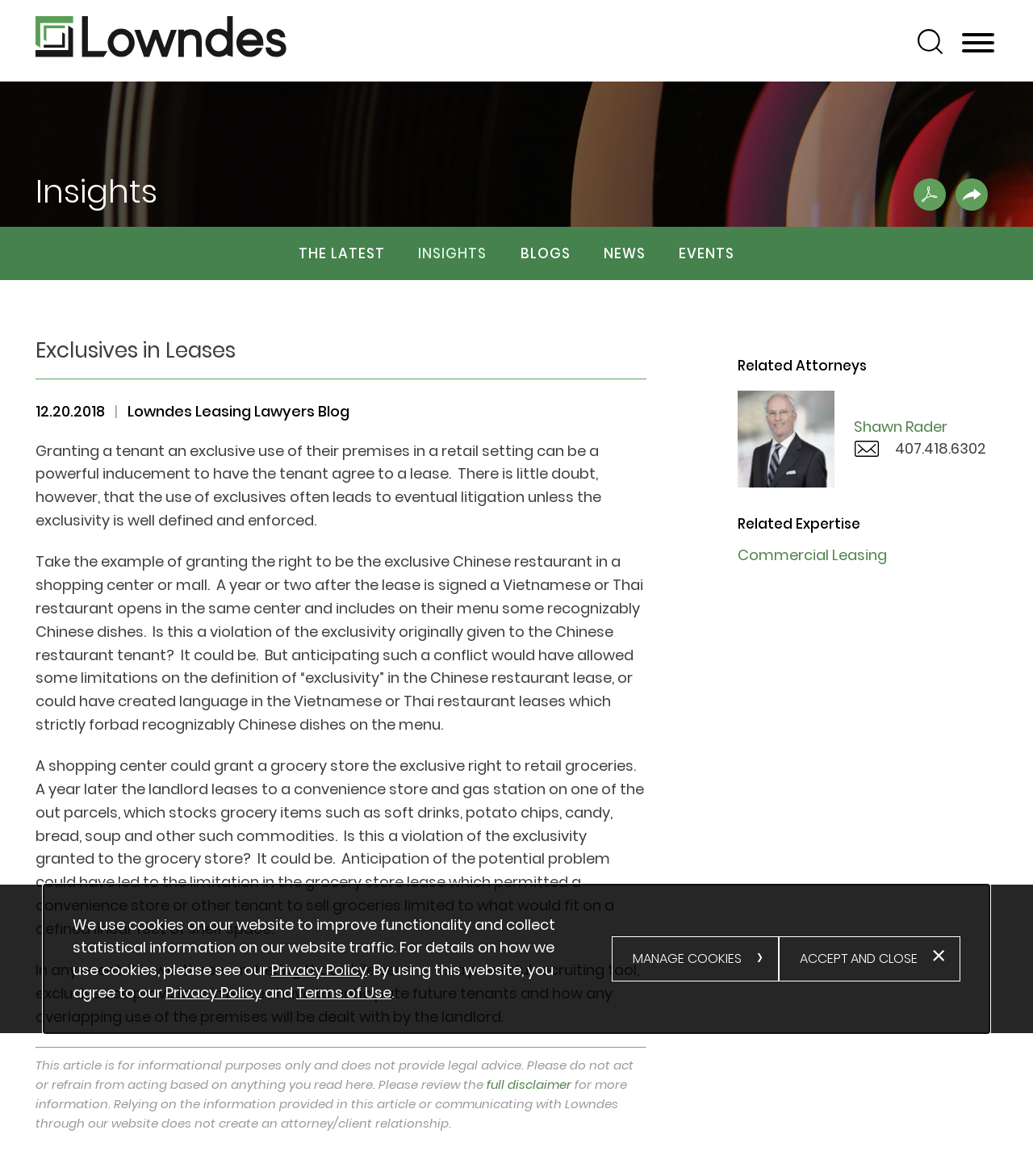Please determine the bounding box coordinates of the element to click in order to execute the following instruction: "Read the 'THE LATEST' section". The coordinates should be four float numbers between 0 and 1, specified as [left, top, right, bottom].

[0.289, 0.207, 0.373, 0.223]